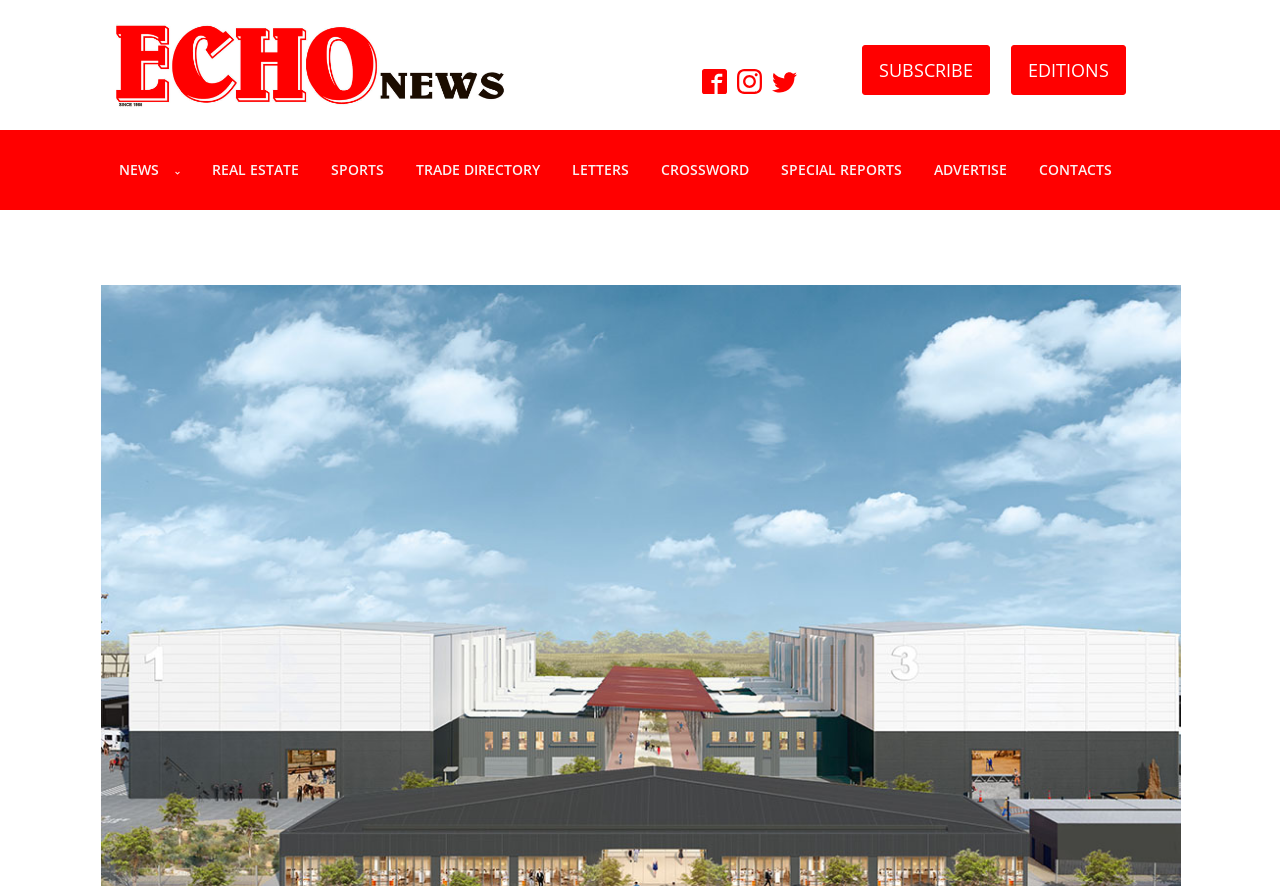Please identify the bounding box coordinates of the region to click in order to complete the given instruction: "Subscribe to the newsletter". The coordinates should be four float numbers between 0 and 1, i.e., [left, top, right, bottom].

[0.673, 0.05, 0.773, 0.108]